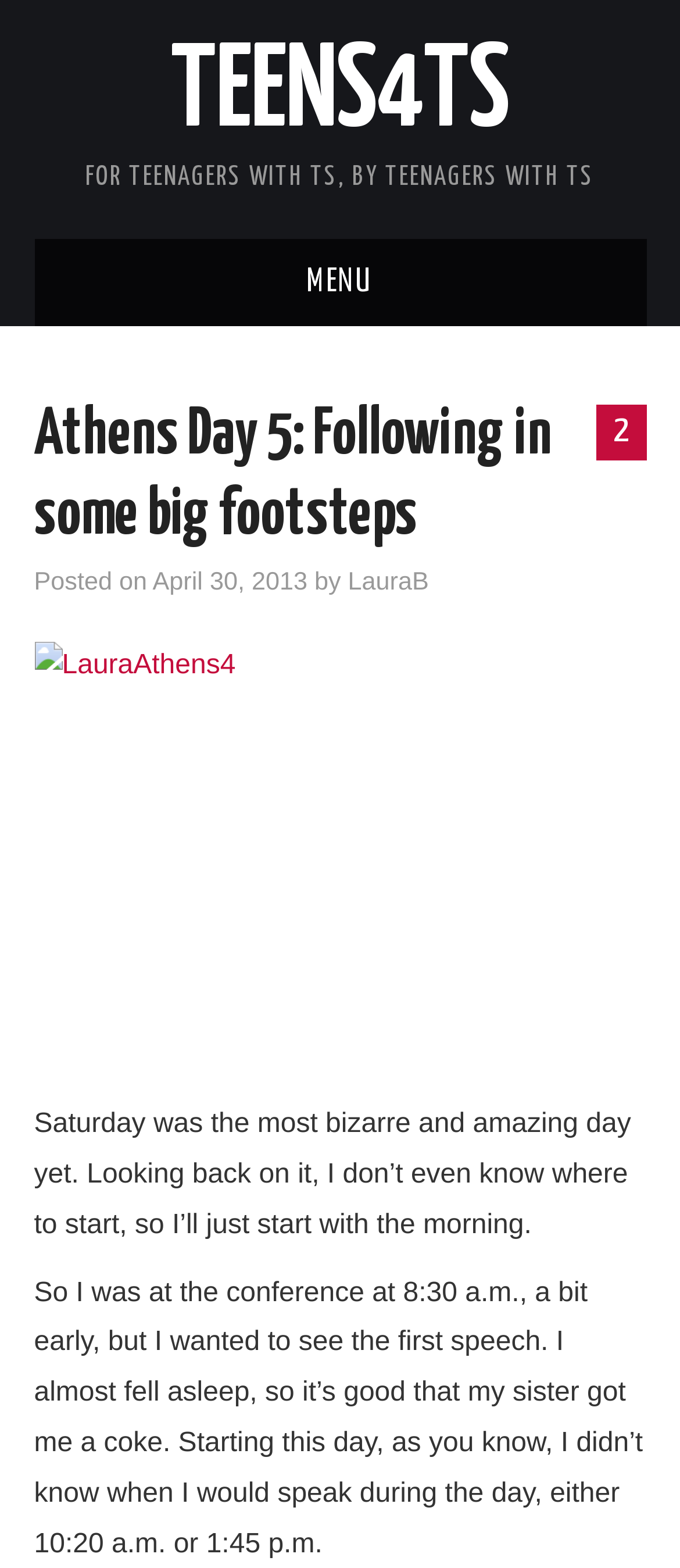Pinpoint the bounding box coordinates of the area that should be clicked to complete the following instruction: "Click the 'Reply' button". The coordinates must be given as four float numbers between 0 and 1, i.e., [left, top, right, bottom].

None